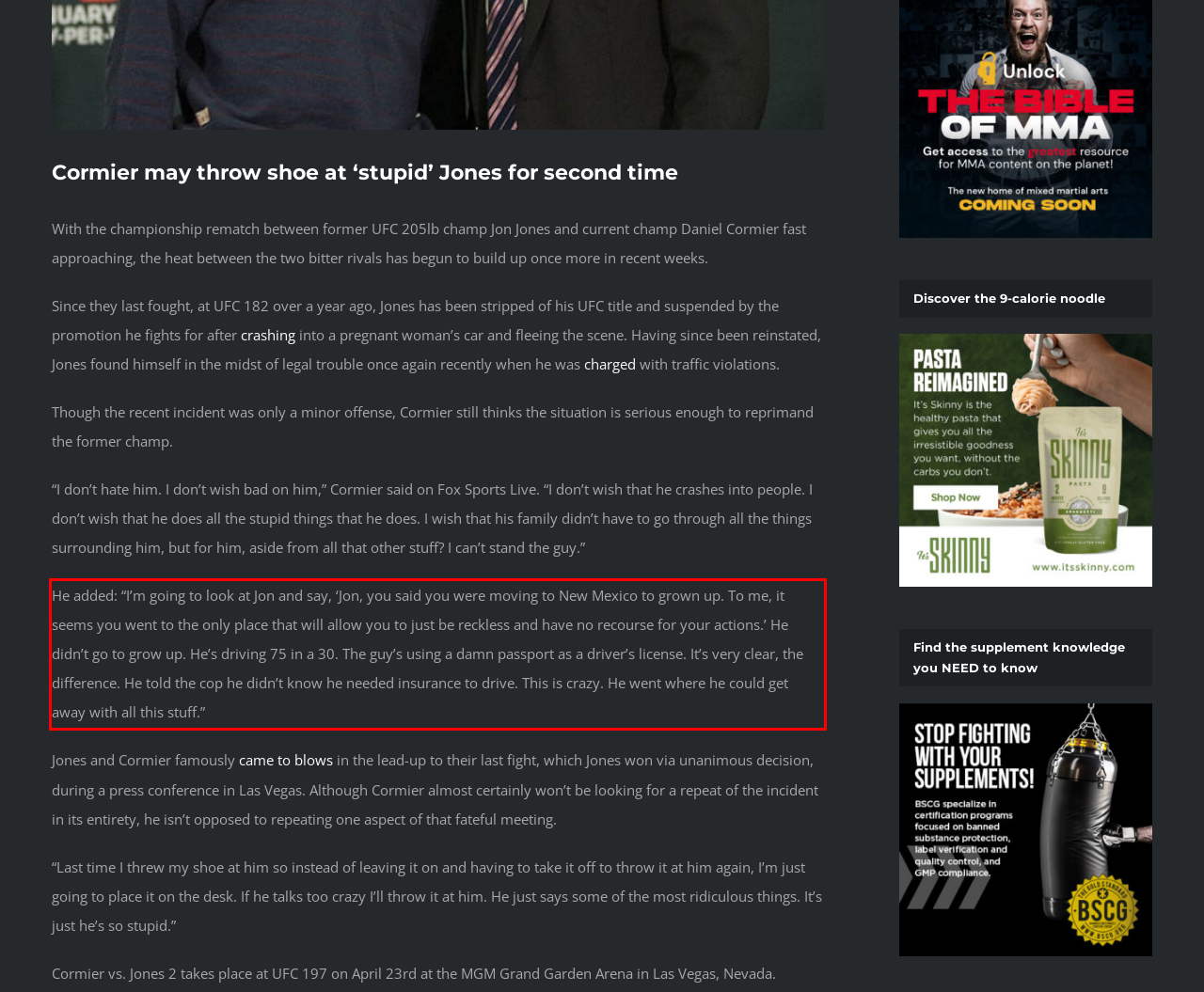You have a screenshot with a red rectangle around a UI element. Recognize and extract the text within this red bounding box using OCR.

He added: “I’m going to look at Jon and say, ‘Jon, you said you were moving to New Mexico to grown up. To me, it seems you went to the only place that will allow you to just be reckless and have no recourse for your actions.’ He didn’t go to grow up. He’s driving 75 in a 30. The guy’s using a damn passport as a driver’s license. It’s very clear, the difference. He told the cop he didn’t know he needed insurance to drive. This is crazy. He went where he could get away with all this stuff.”